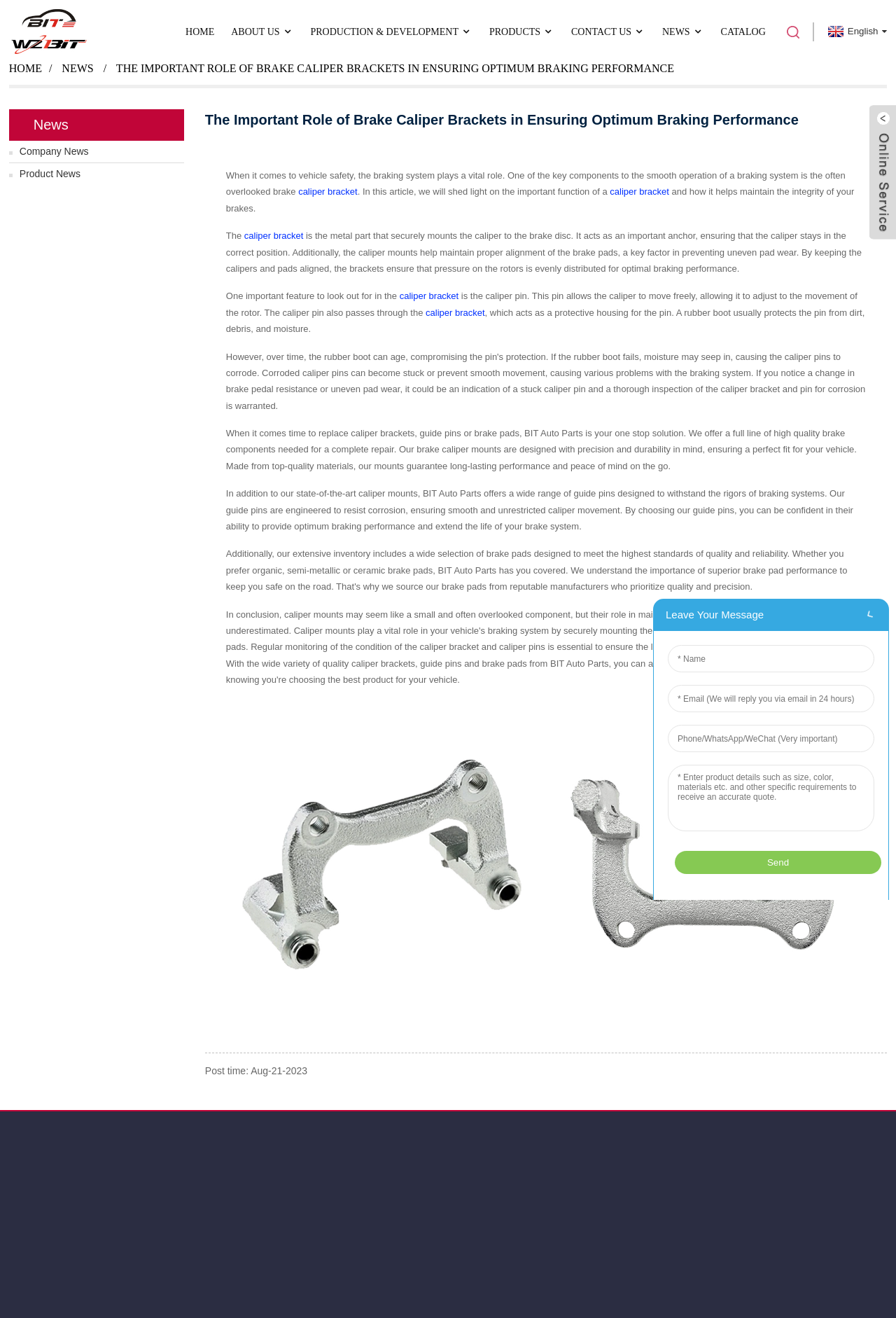Generate a comprehensive description of the webpage.

This webpage is about the importance of brake caliper brackets in ensuring optimum braking performance. At the top left corner, there is a logo image and a figure element. Below the logo, there is a navigation menu with links to "HOME", "ABOUT US", "PRODUCTION & DEVELOPMENT", "PRODUCTS", "CONTACT US", "NEWS", and "CATALOG". 

To the right of the navigation menu, there is a language selection link "English". Below the navigation menu, there is a heading "News" and a subheading "The Important Role of Brake Caliper Brackets in Ensuring Optimum Braking Performance". 

The main article starts below the subheading, discussing the vital role of brake caliper brackets in vehicle safety. The article explains that the brake caliper bracket is a metal part that securely mounts the caliper to the brake disc, ensuring proper alignment of the brake pads and even distribution of pressure on the rotors. 

The article also highlights the importance of the caliper pin and its protective housing in the brake caliper bracket. Additionally, it mentions that BIT Auto Parts offers high-quality brake components, including brake caliper mounts and guide pins, designed for precision and durability.

There are two images on the page, likely showing brake caliper brackets or related products. At the bottom of the page, there is a separator line and a text indicating the post time as "Aug-21-2023".